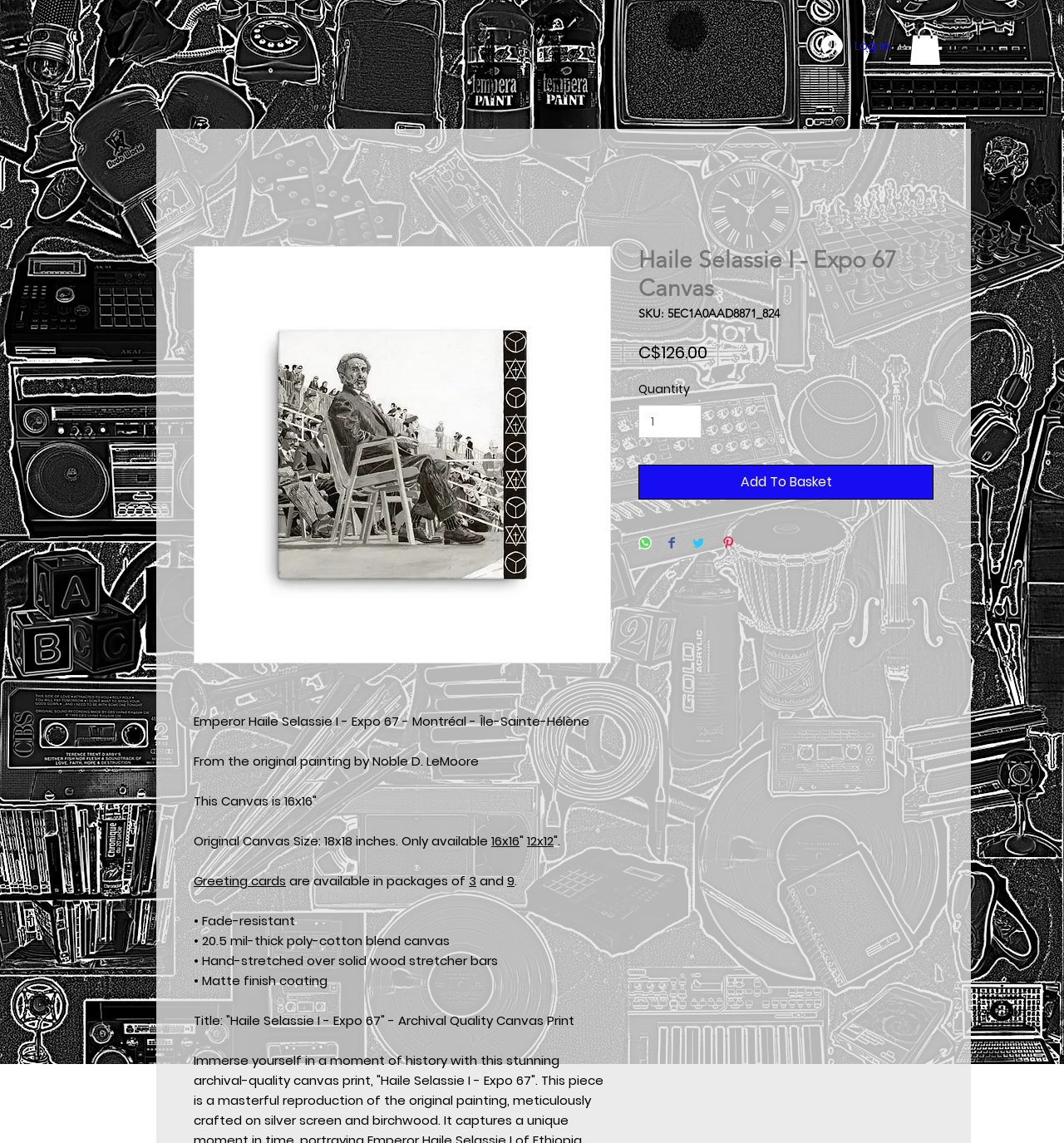Give a concise answer using only one word or phrase for this question:
What is the material of the canvas?

poly-cotton blend